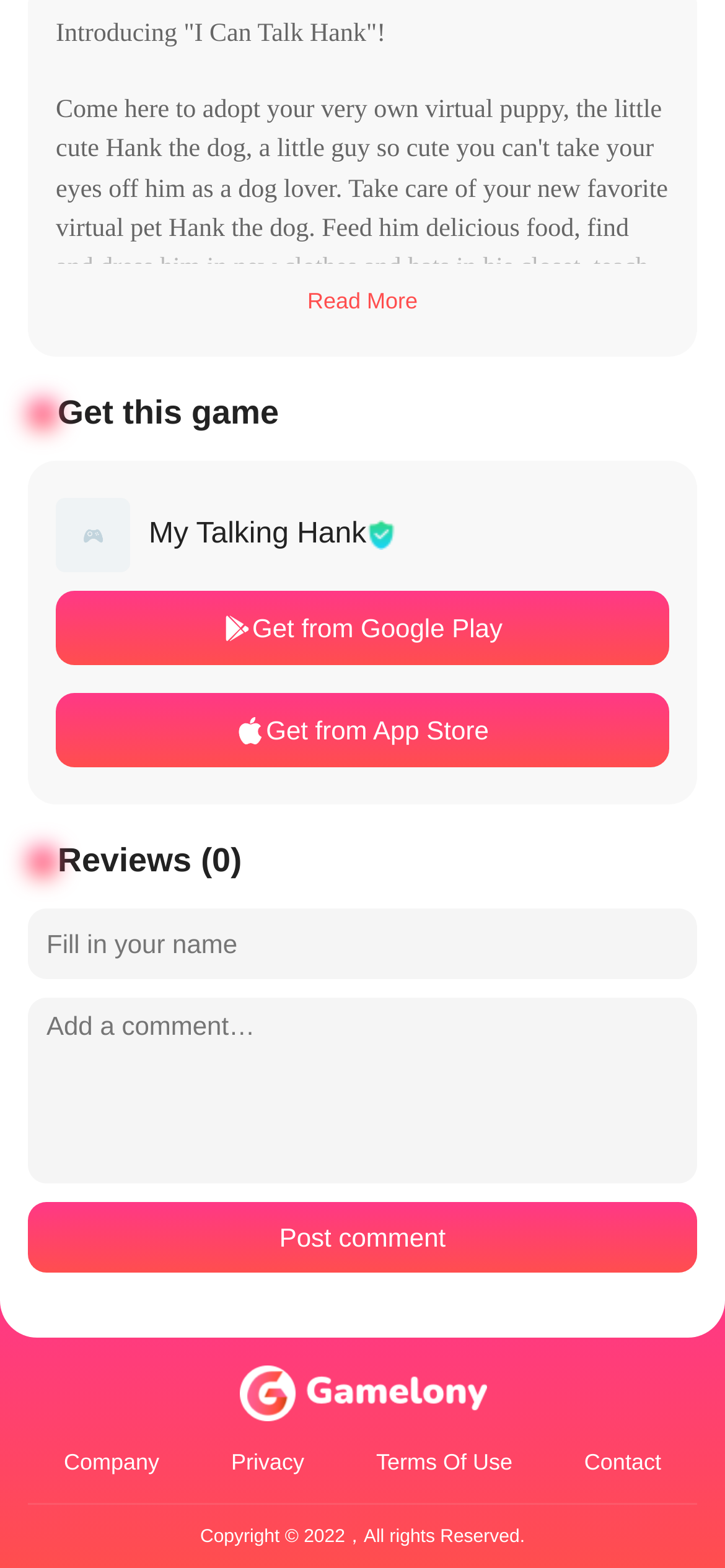Please answer the following question using a single word or phrase: What is the purpose of the textbox?

Add a comment